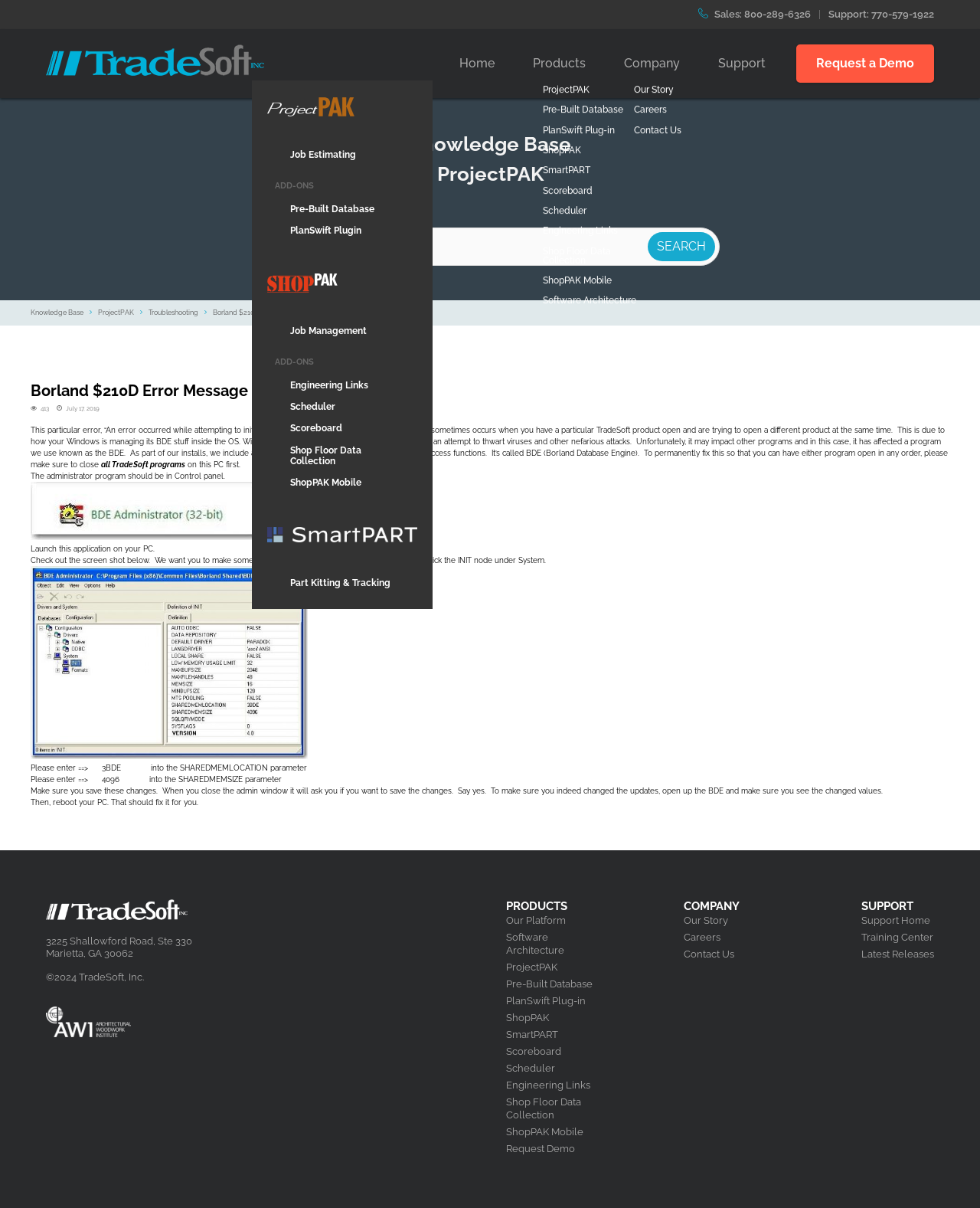What should you do to permanently fix the error?
Using the image provided, answer with just one word or phrase.

Close all TradeSoft programs and make changes to the BDE configuration